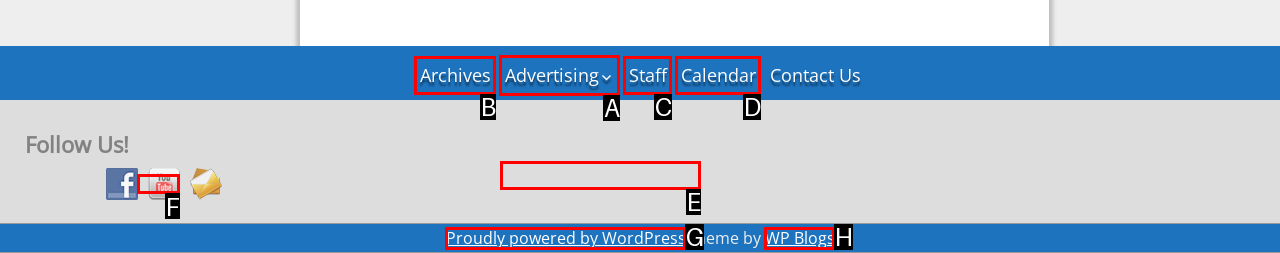Select the appropriate bounding box to fulfill the task: Check advertising options Respond with the corresponding letter from the choices provided.

A